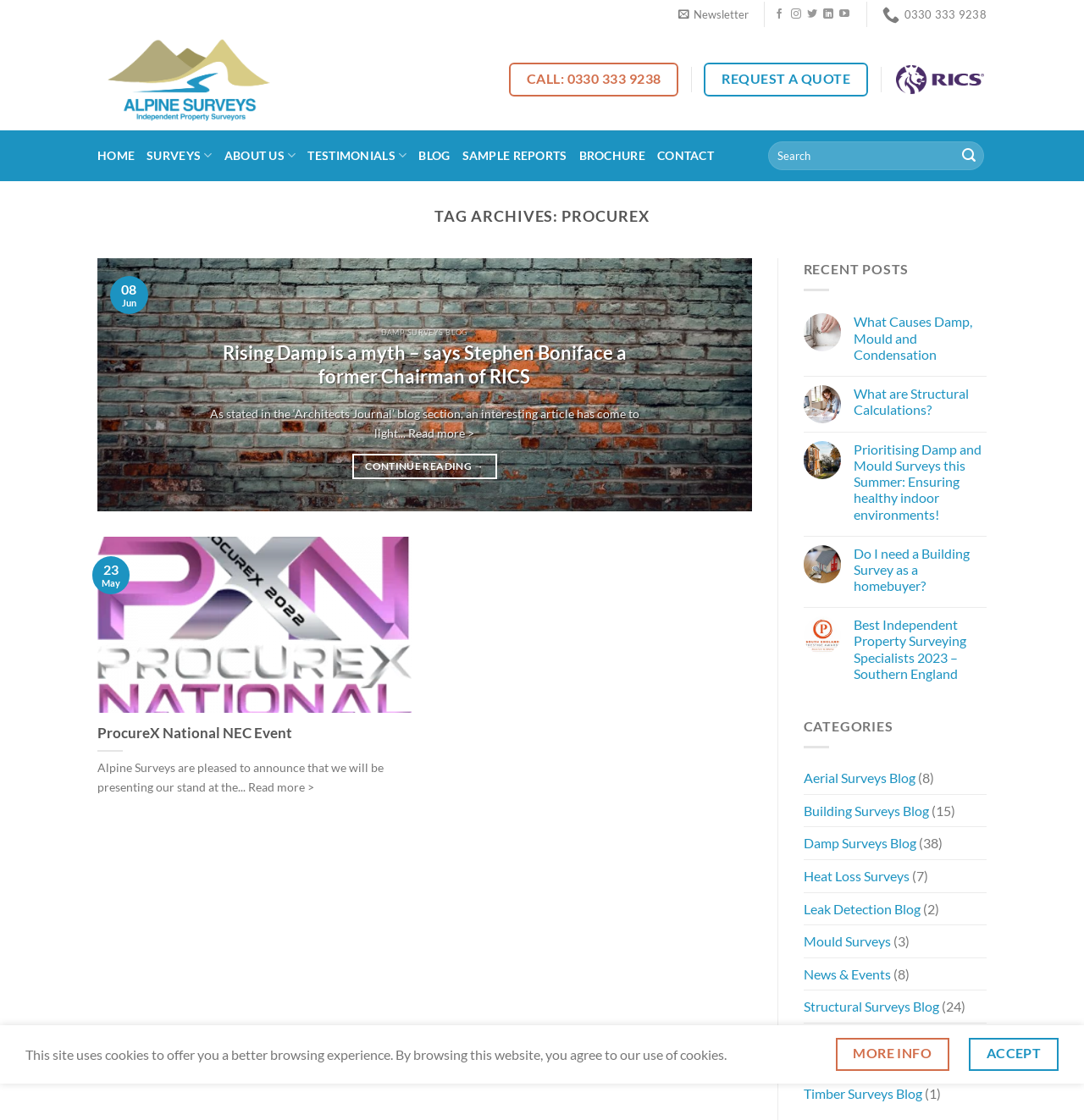Determine the bounding box for the UI element described here: "Write your Review".

None